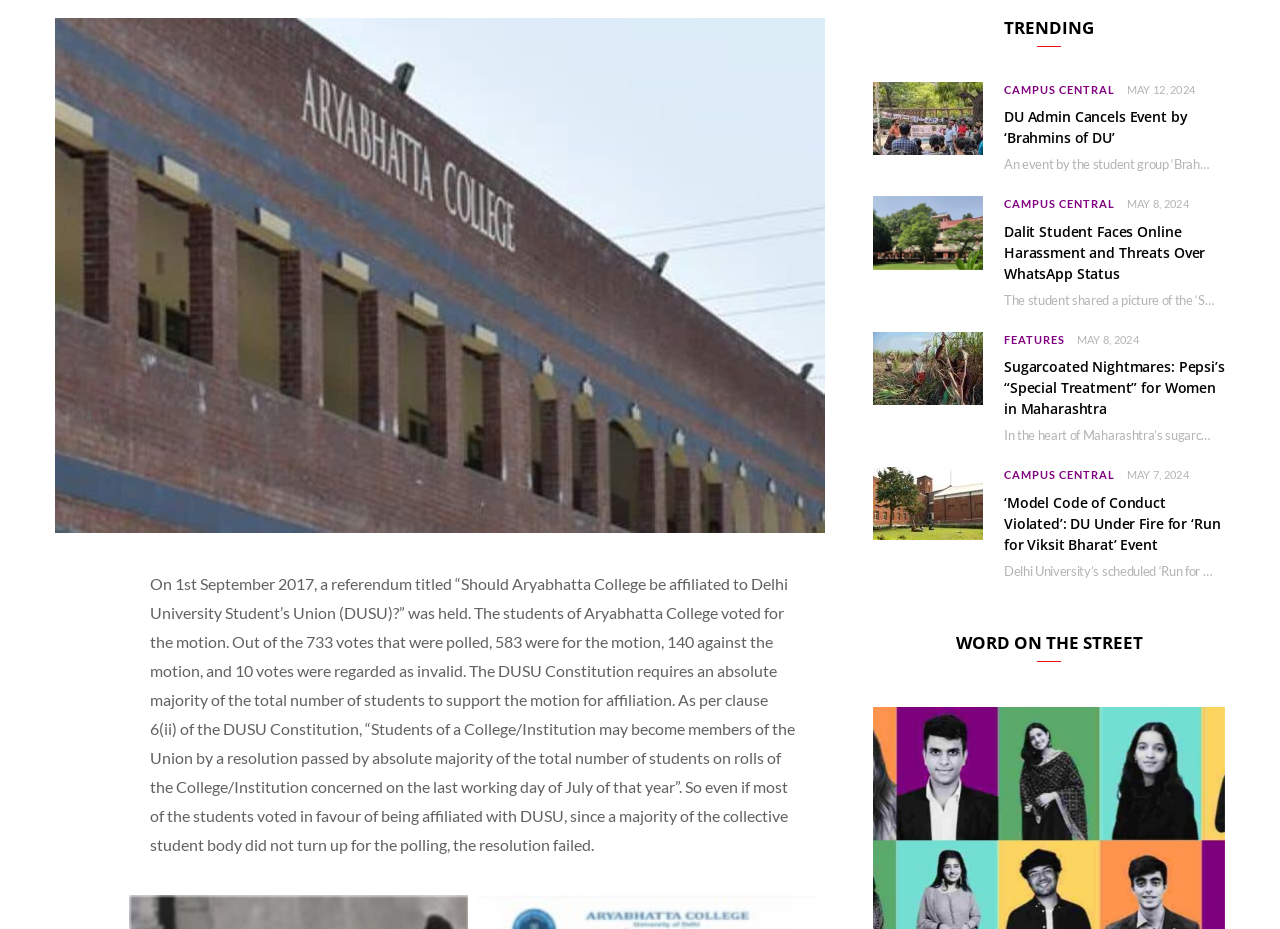For the following element description, predict the bounding box coordinates in the format (top-left x, top-left y, bottom-right x, bottom-right y). All values should be floating point numbers between 0 and 1. Description: Campus Central

[0.784, 0.504, 0.871, 0.518]